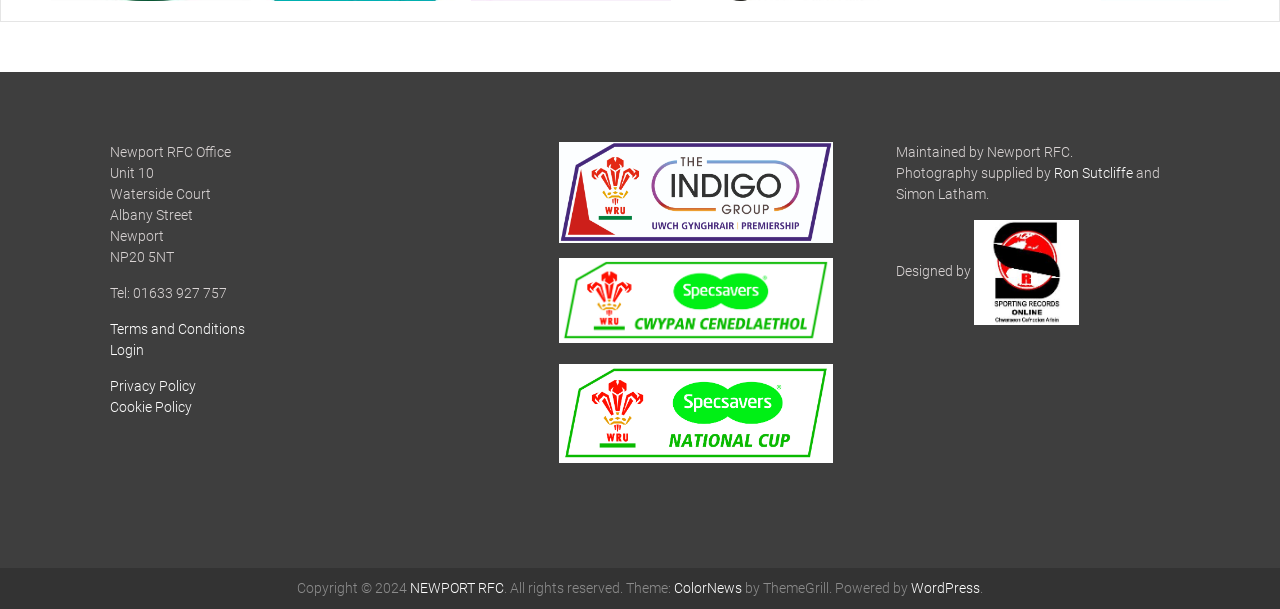Locate the bounding box of the UI element described in the following text: "parent_node: Designed by".

[0.761, 0.432, 0.843, 0.459]